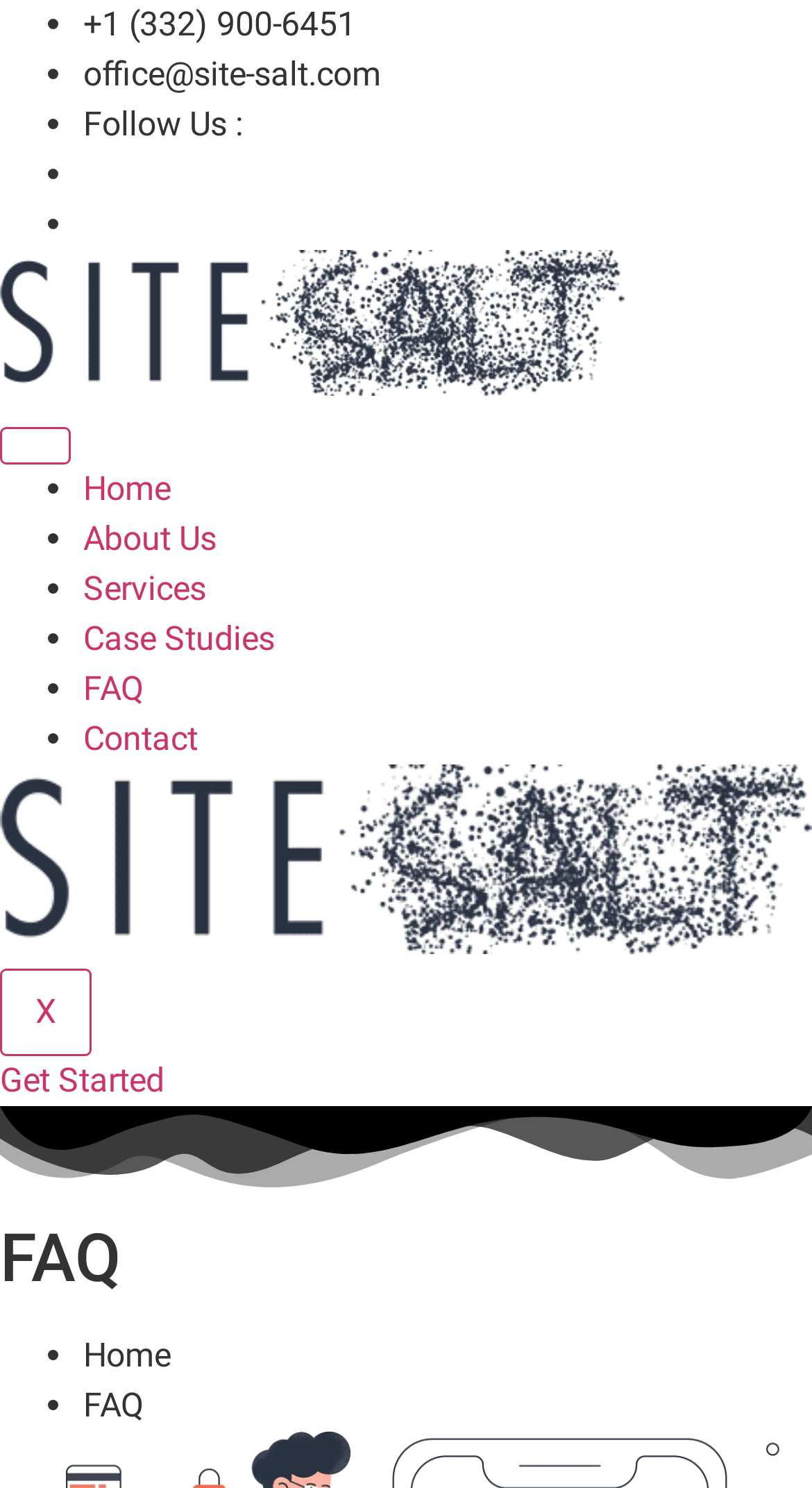Using the provided element description: "Services", identify the bounding box coordinates. The coordinates should be four floats between 0 and 1 in the order [left, top, right, bottom].

[0.103, 0.382, 0.254, 0.409]